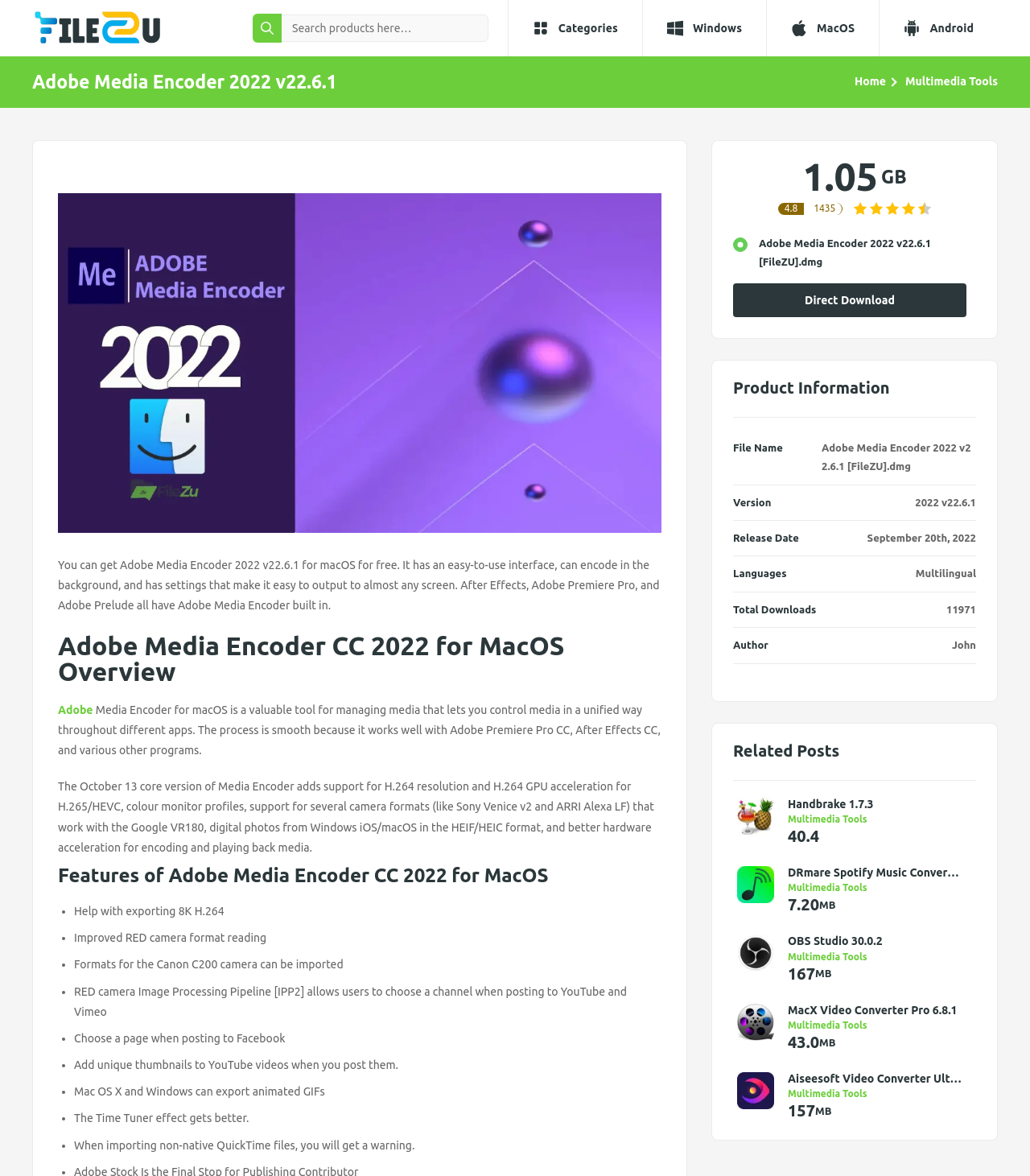What is the release date of the software?
Based on the image, answer the question in a detailed manner.

I found the answer by looking at the static text element with the text 'Release Date' and its corresponding value 'September 20th, 2022' which is located in the product information section of the webpage.